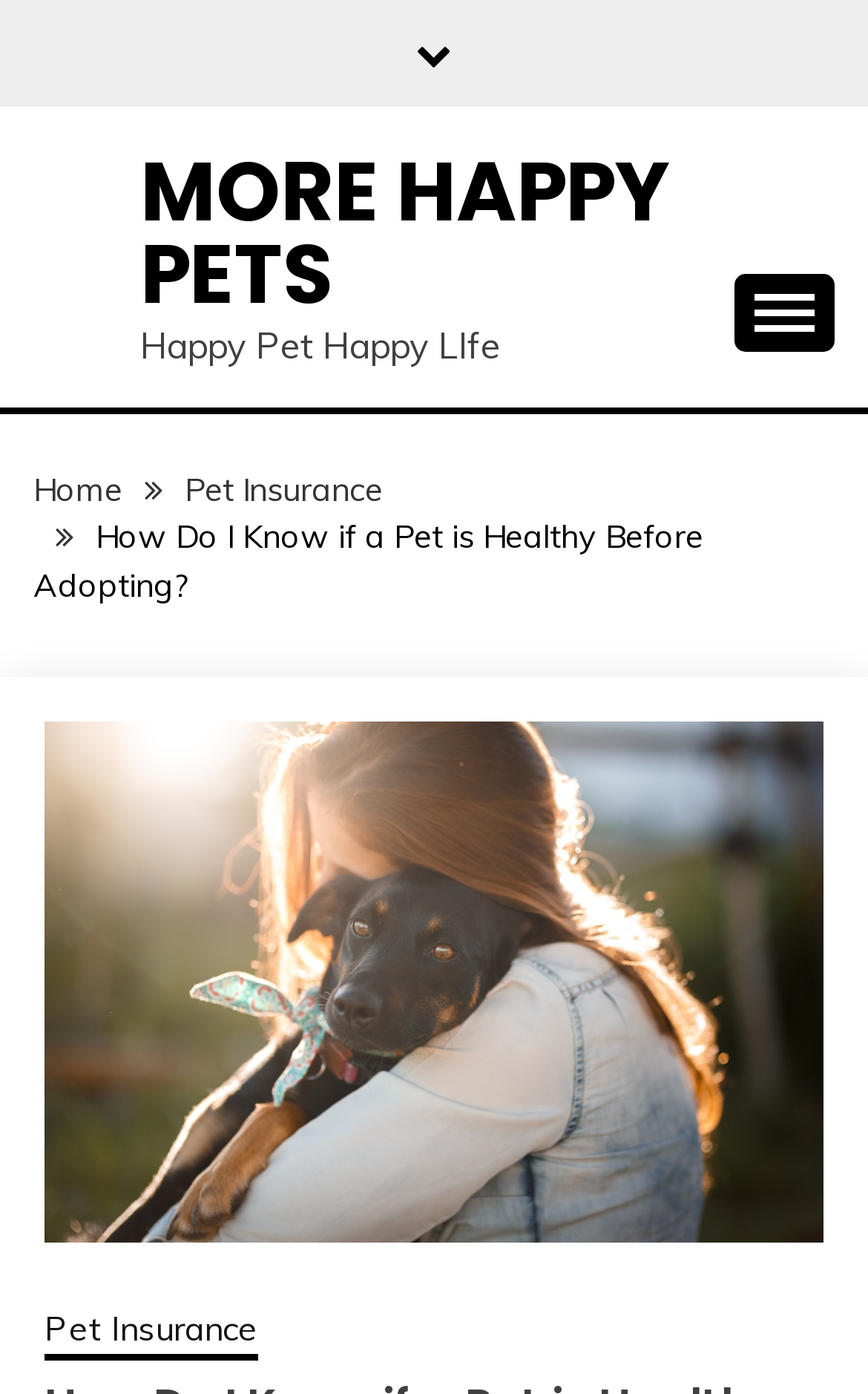Bounding box coordinates are to be given in the format (top-left x, top-left y, bottom-right x, bottom-right y). All values must be floating point numbers between 0 and 1. Provide the bounding box coordinate for the UI element described as: More Happy Pets

[0.162, 0.096, 0.772, 0.238]